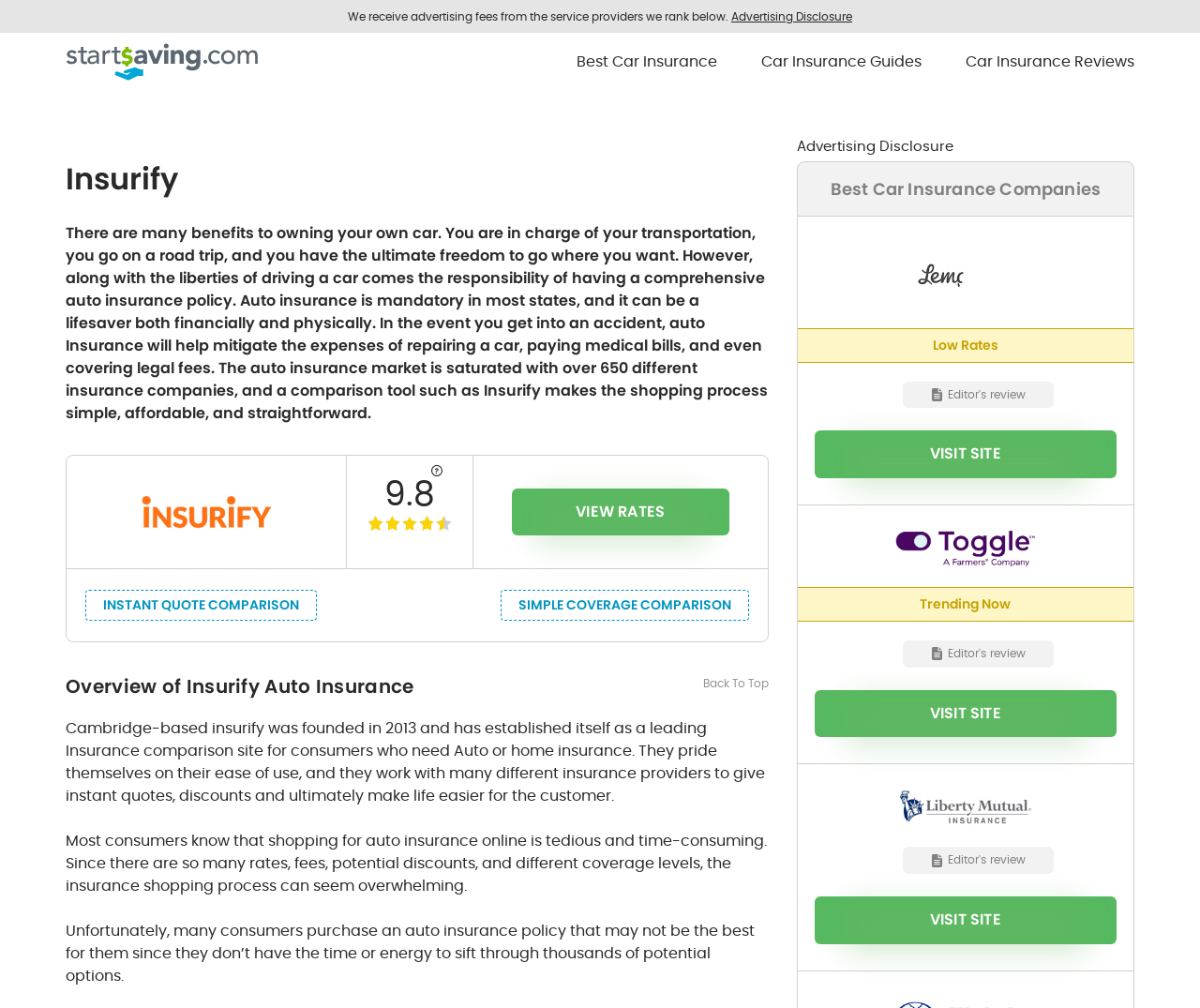Please give a succinct answer to the question in one word or phrase:
What is the rating of Insurify?

9.8